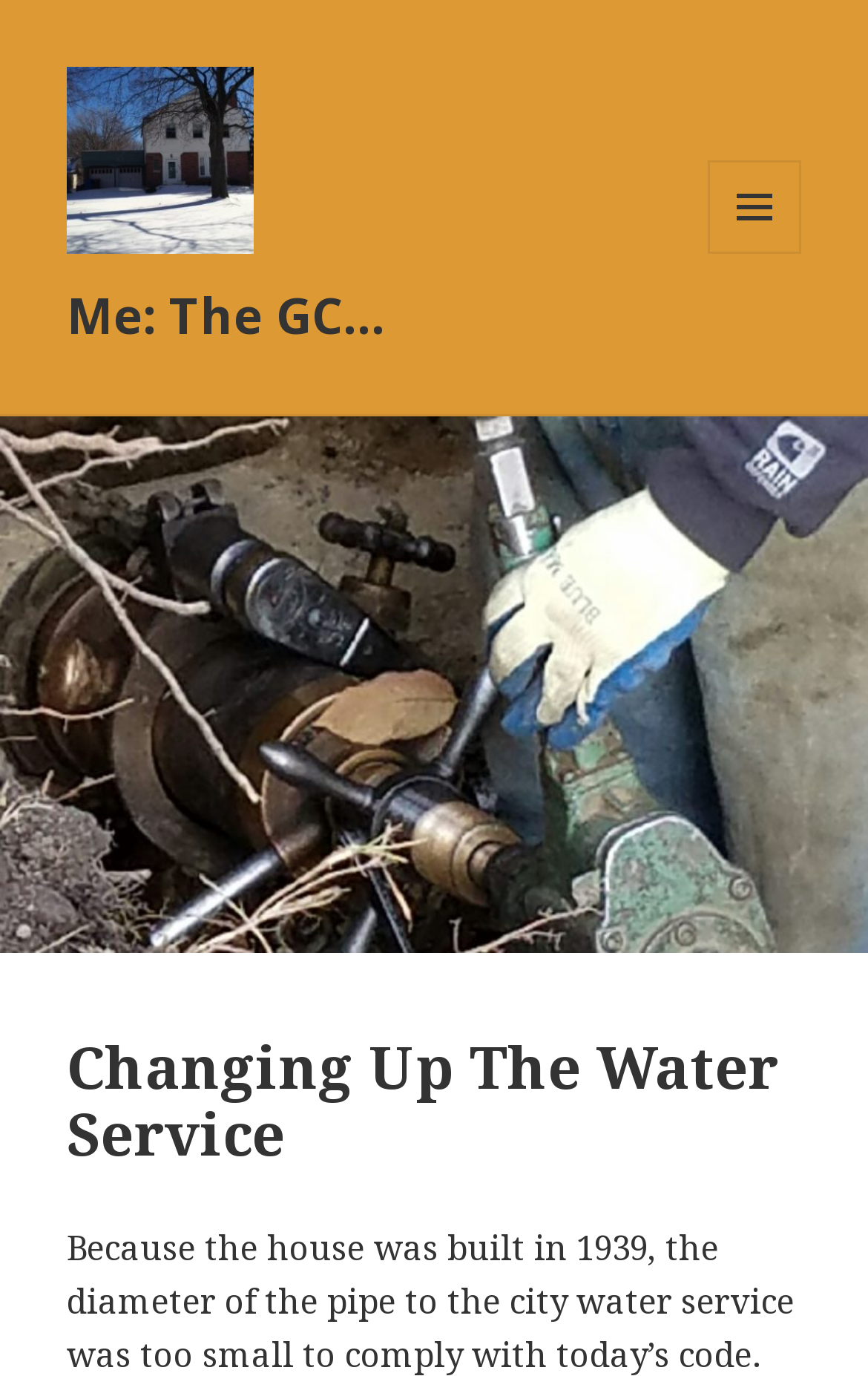Identify and extract the main heading of the webpage.

Changing Up The Water Service